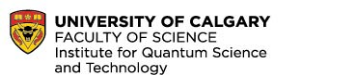Give a concise answer using only one word or phrase for this question:
What is the purpose of the logo and text combination?

Enhance recognition